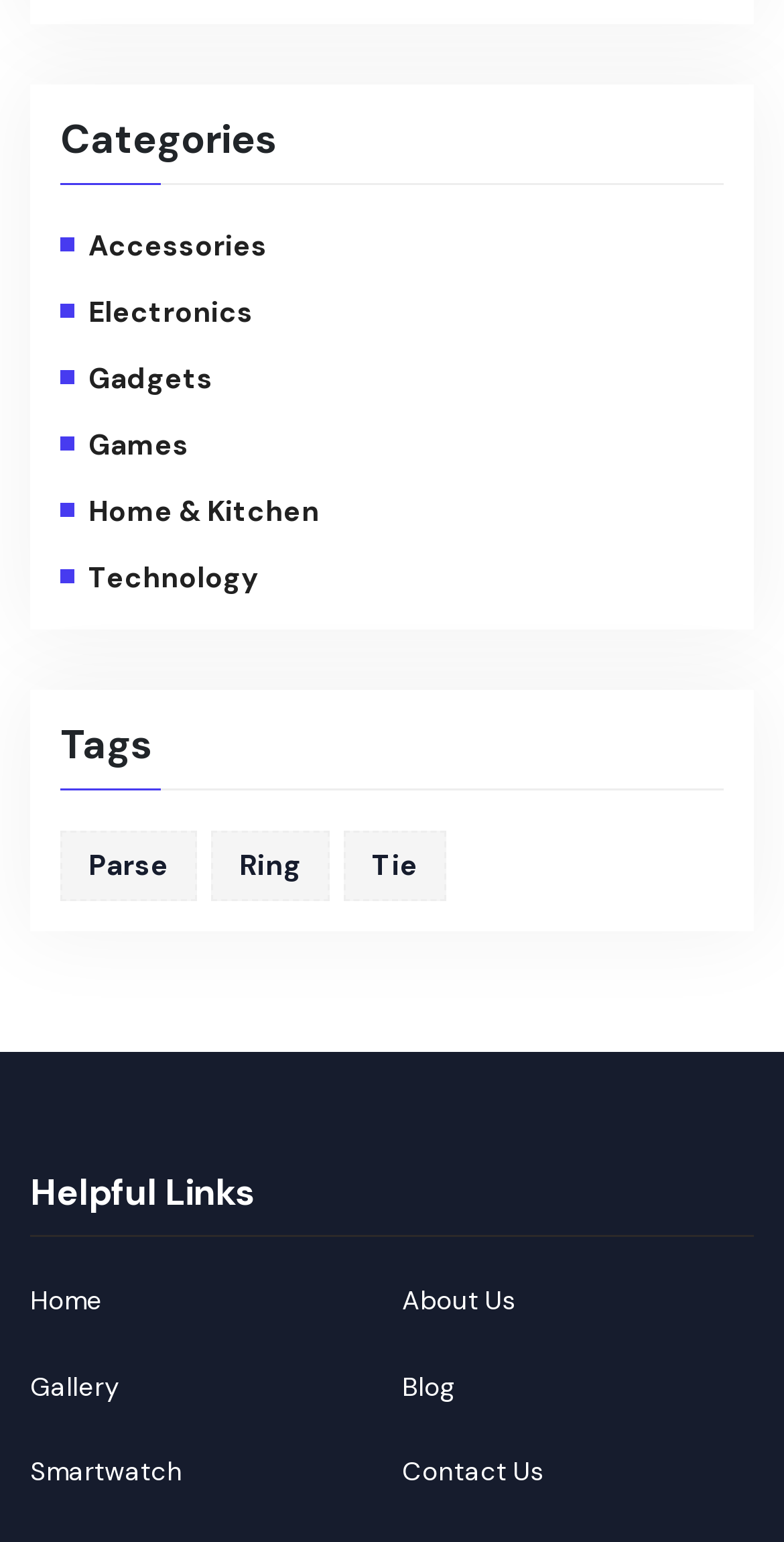Select the bounding box coordinates of the element I need to click to carry out the following instruction: "View Home & Kitchen".

[0.113, 0.319, 0.408, 0.343]